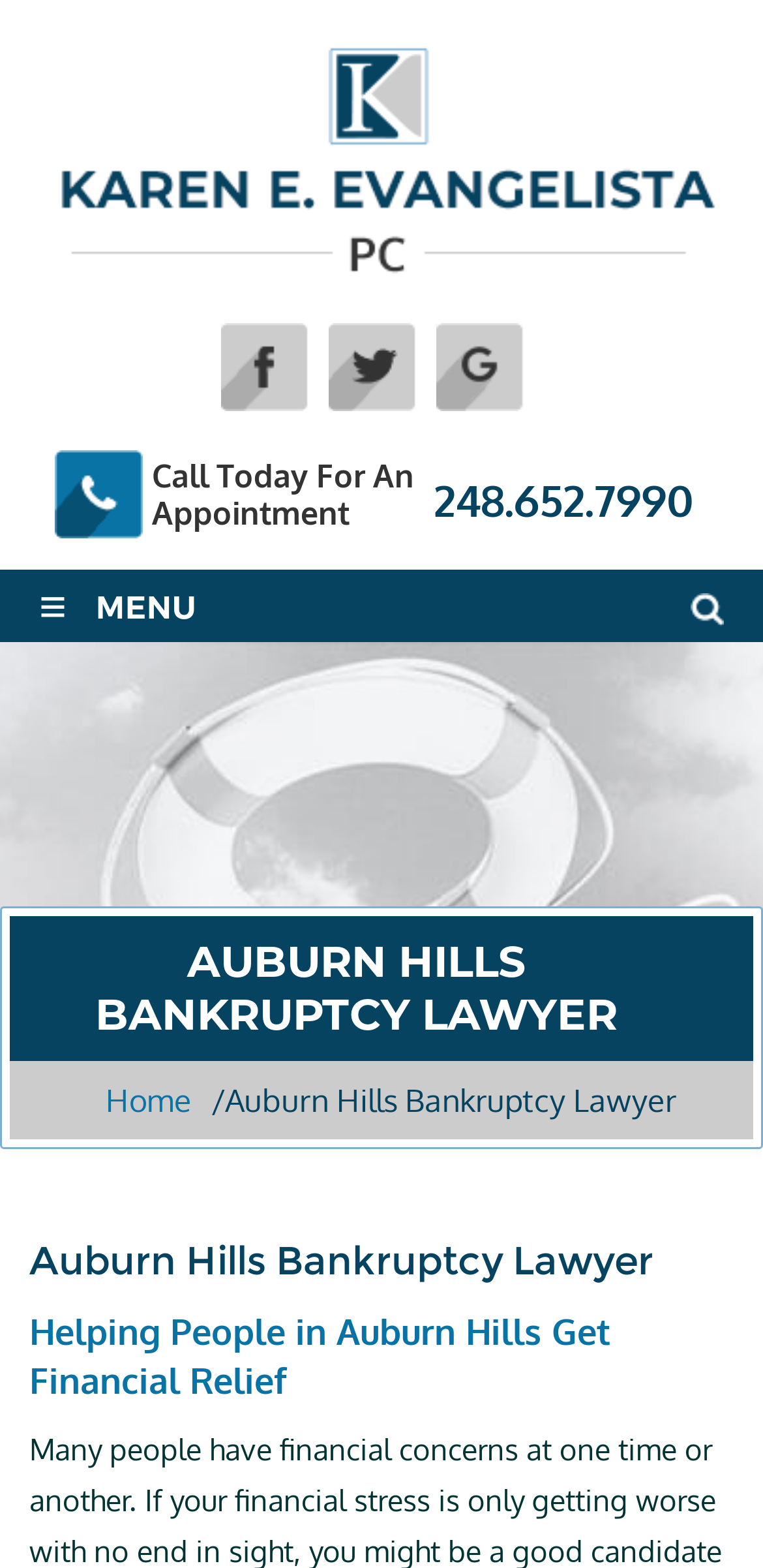Locate the bounding box coordinates of the clickable area needed to fulfill the instruction: "Search for something".

[0.904, 0.378, 0.947, 0.4]